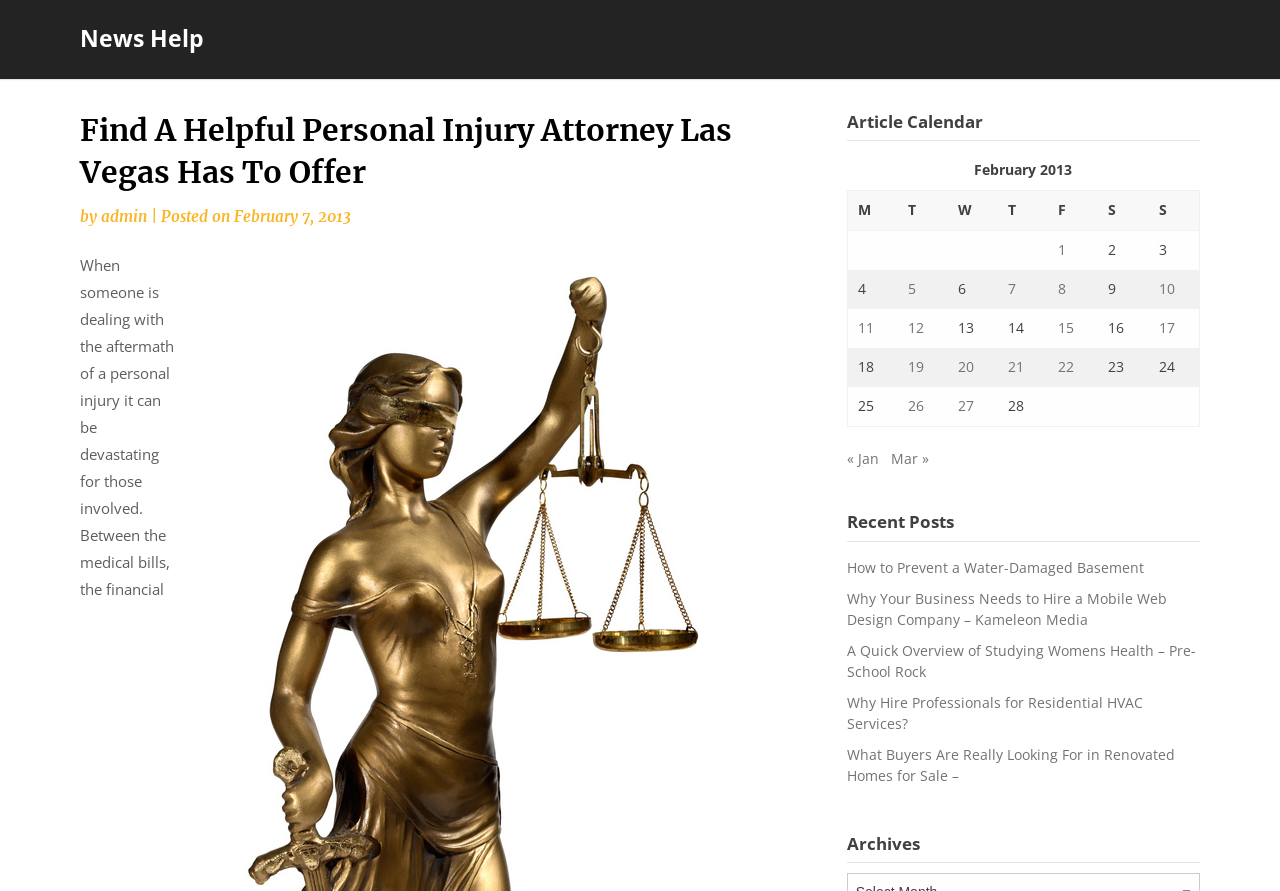What is the main title displayed on this webpage?

Find A Helpful Personal Injury Attorney Las Vegas Has To Offer